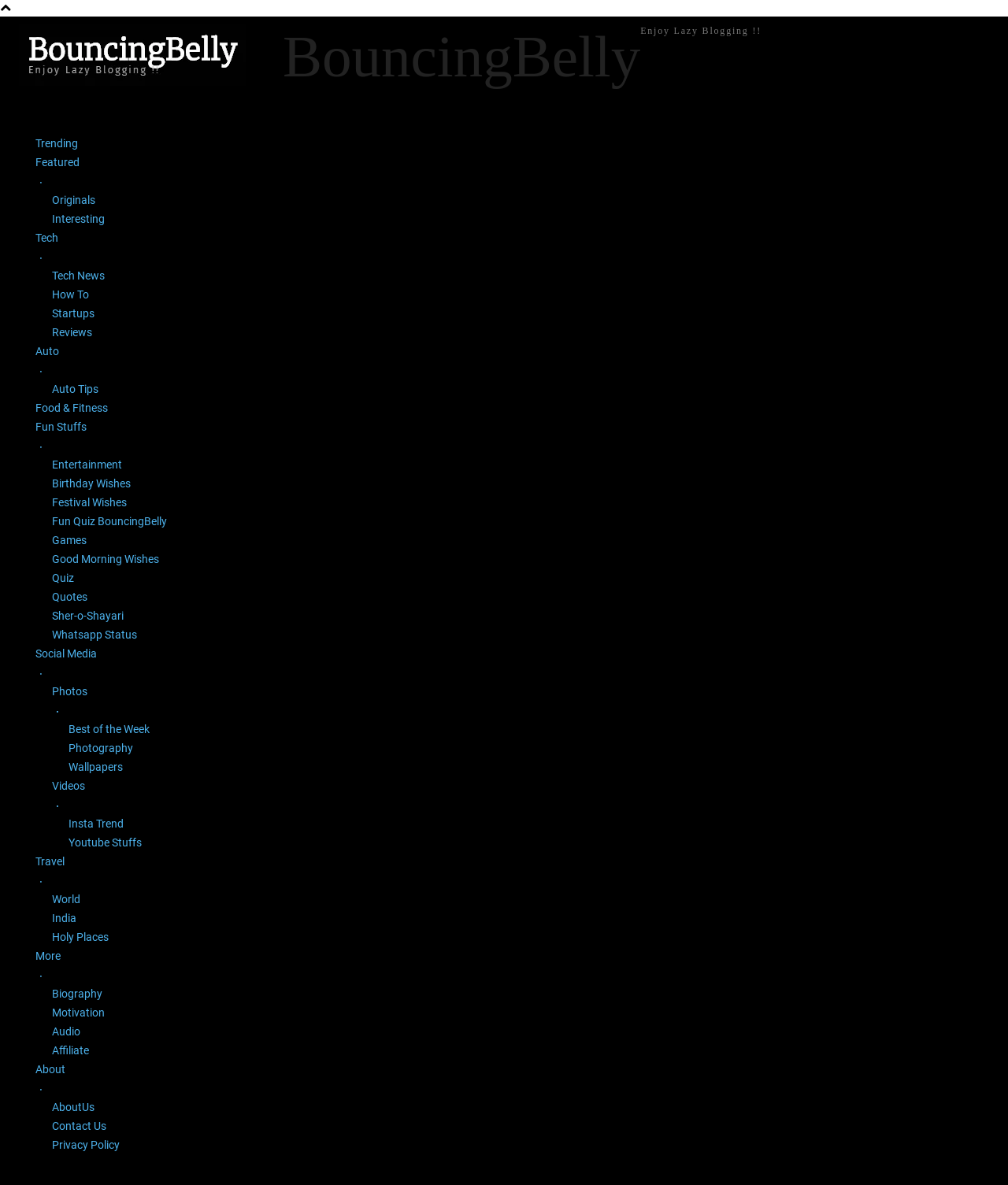Identify the bounding box coordinates of the region I need to click to complete this instruction: "Click on the 'Featured' link".

[0.035, 0.129, 0.981, 0.158]